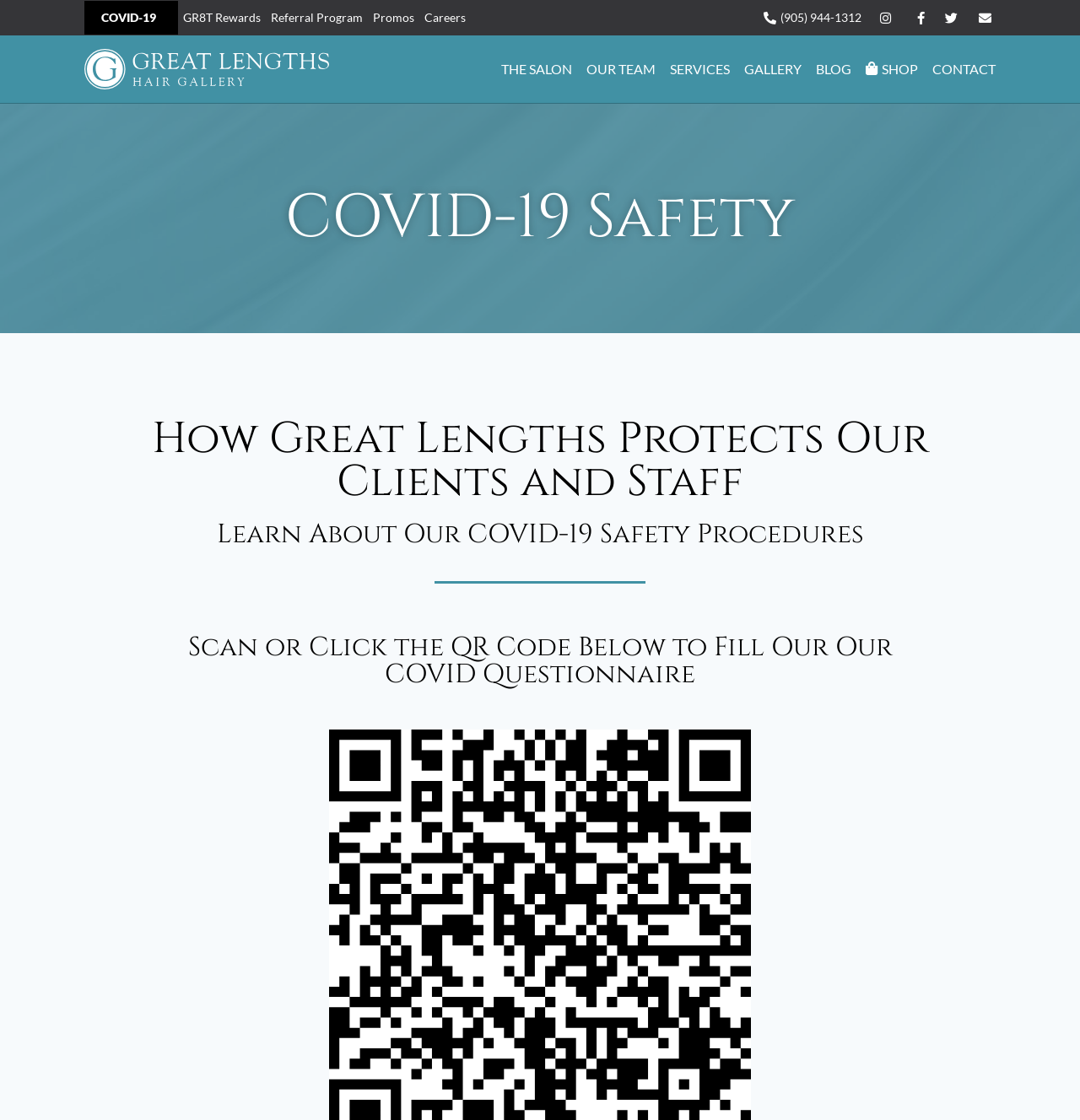Provide a one-word or brief phrase answer to the question:
What is the last link in the bottom navigation menu?

CONTACT